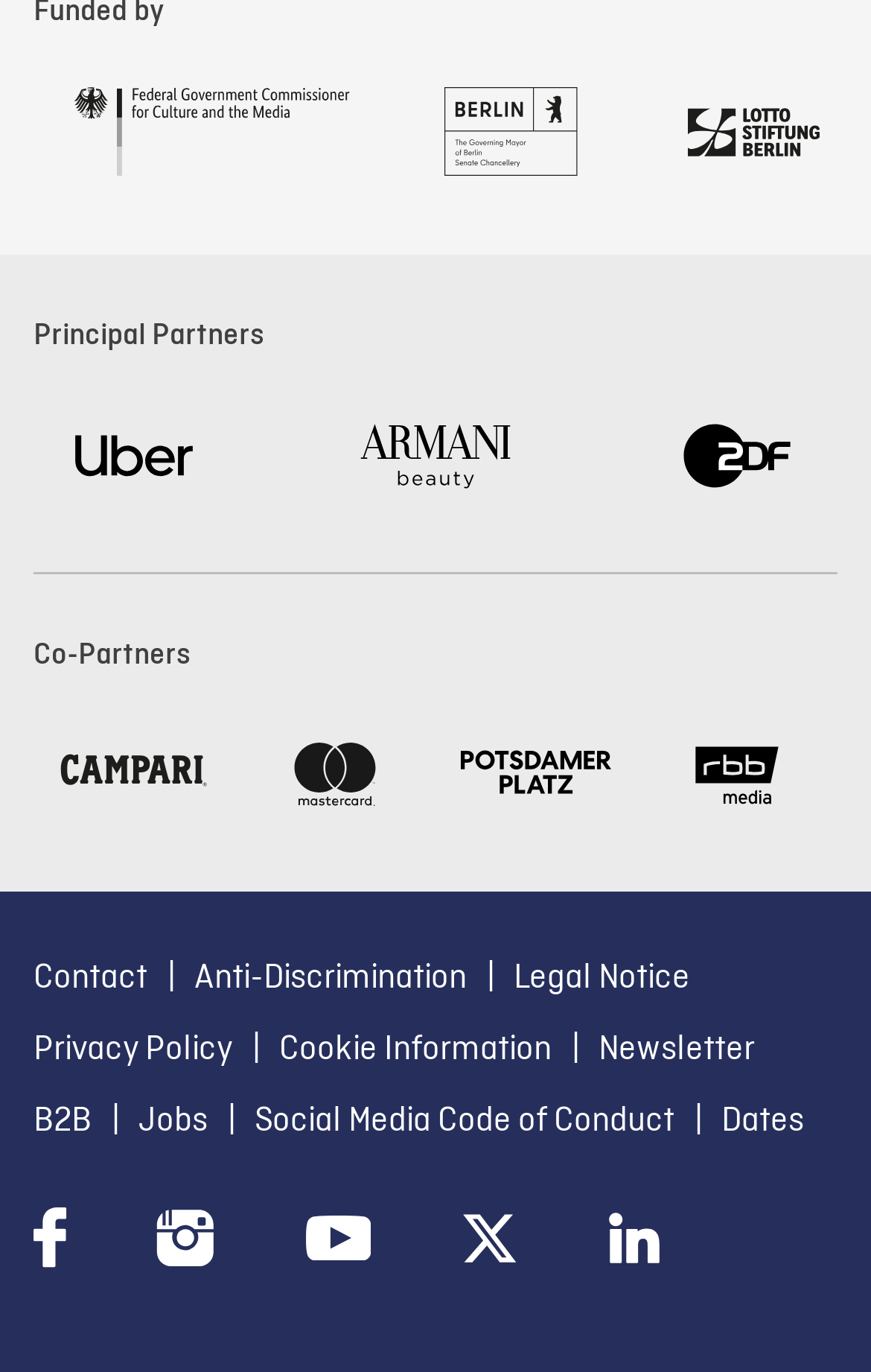What is the last link in the footer section?
Please craft a detailed and exhaustive response to the question.

The last link in the footer section is 'Dates', which is located at the bottom right corner of the webpage. This link is part of a series of links that include 'Contact', 'Anti-Discrimination', and others.